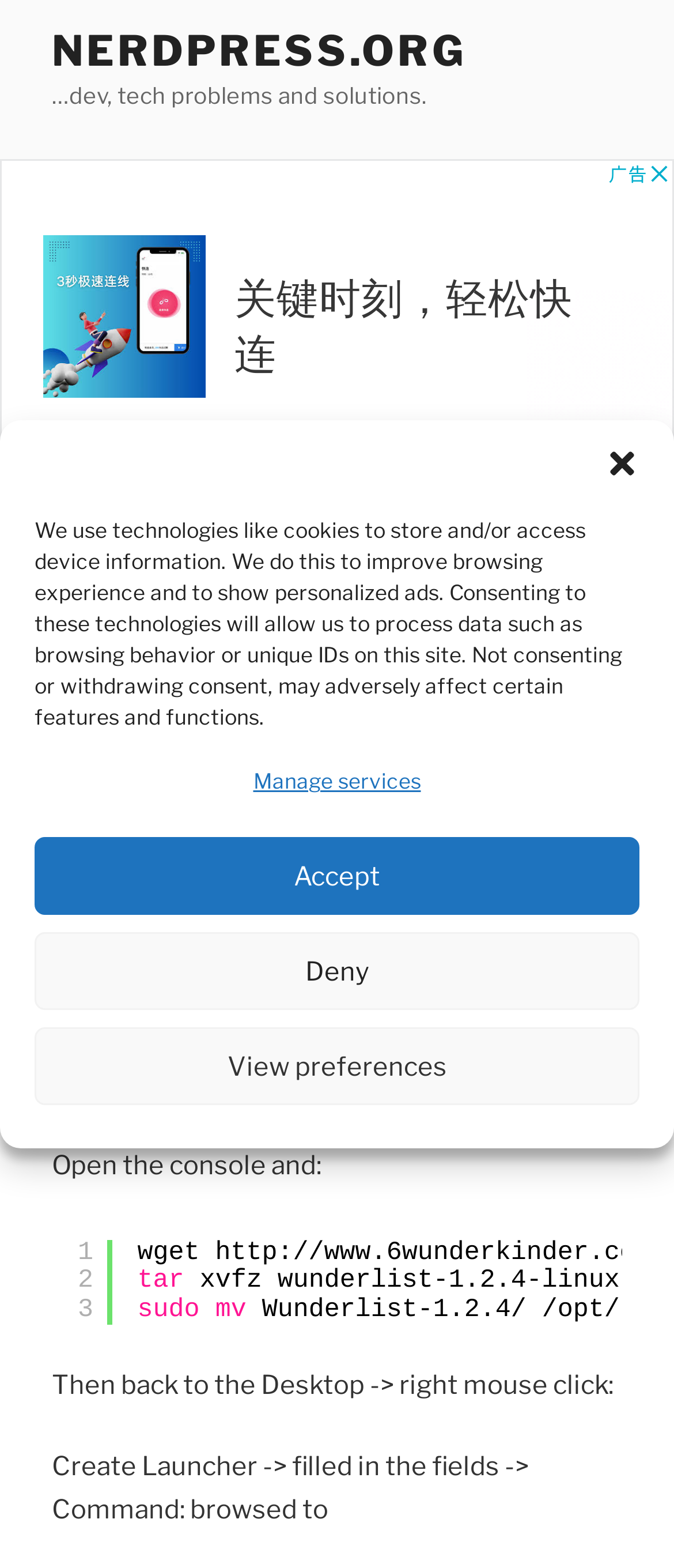Provide an in-depth caption for the contents of the webpage.

The webpage is about a blog post titled "Wunderlist client for Linux" on the Nerdpress.org website. At the top, there is a dialog box for managing cookie consent, which can be closed by clicking the "Close dialog" button. Below the dialog box, there is a header section with a link to the website's homepage, "NERDPRESS.ORG", and a tagline that reads "...dev, tech problems and solutions."

The main content of the webpage is an article about trying out Wunderlist's Linux client. The article starts with a brief introduction, mentioning that Wunderlist has released a Linux client and the author's curiosity about the tool. The text is divided into paragraphs, with the first paragraph describing the author's experience with the tool.

Below the introduction, there is an iframe containing an advertisement. The article then continues with a series of paragraphs, each describing a step-by-step process of trying out the Wunderlist client on an Ubuntu machine. The text includes instructions, such as opening the console and running a command, and creating a launcher on the desktop.

Throughout the article, there are no images, but there are several links, including one to the Wunderlist website. The webpage also has a timestamp, indicating that the article was posted on September 21, 2011, by Ivo Bathke.